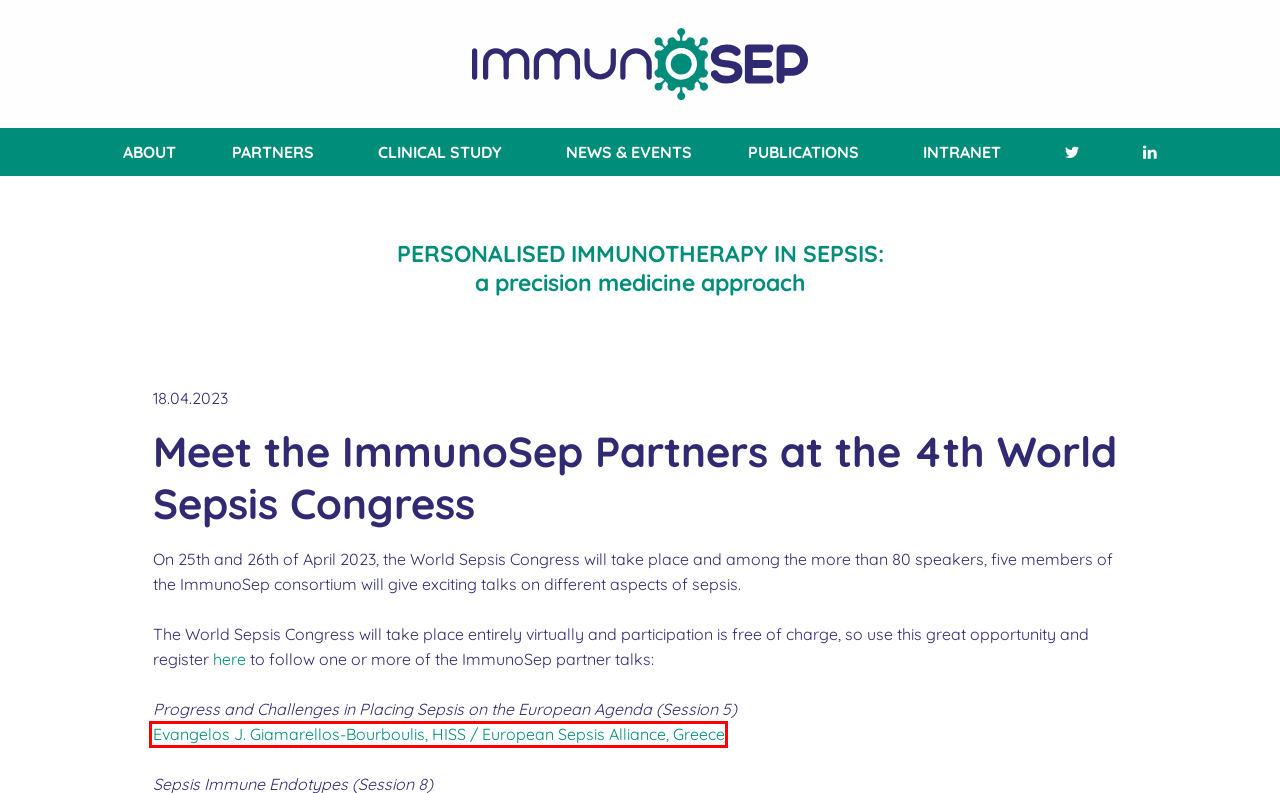Inspect the screenshot of a webpage with a red rectangle bounding box. Identify the webpage description that best corresponds to the new webpage after clicking the element inside the bounding box. Here are the candidates:
A. Giamarellos-Bourboulis — 4th World Sepsis Congress
B. Netea — 4th World Sepsis Congress
C. Van der Poll — 4th World Sepsis Congress
D. Program — 4th World Sepsis Congress
E. Pickkers — 4th World Sepsis Congress
F. Register for the 4th World Sepsis Congress
G. Wiersinga — 4th World Sepsis Congress
H. Project

A